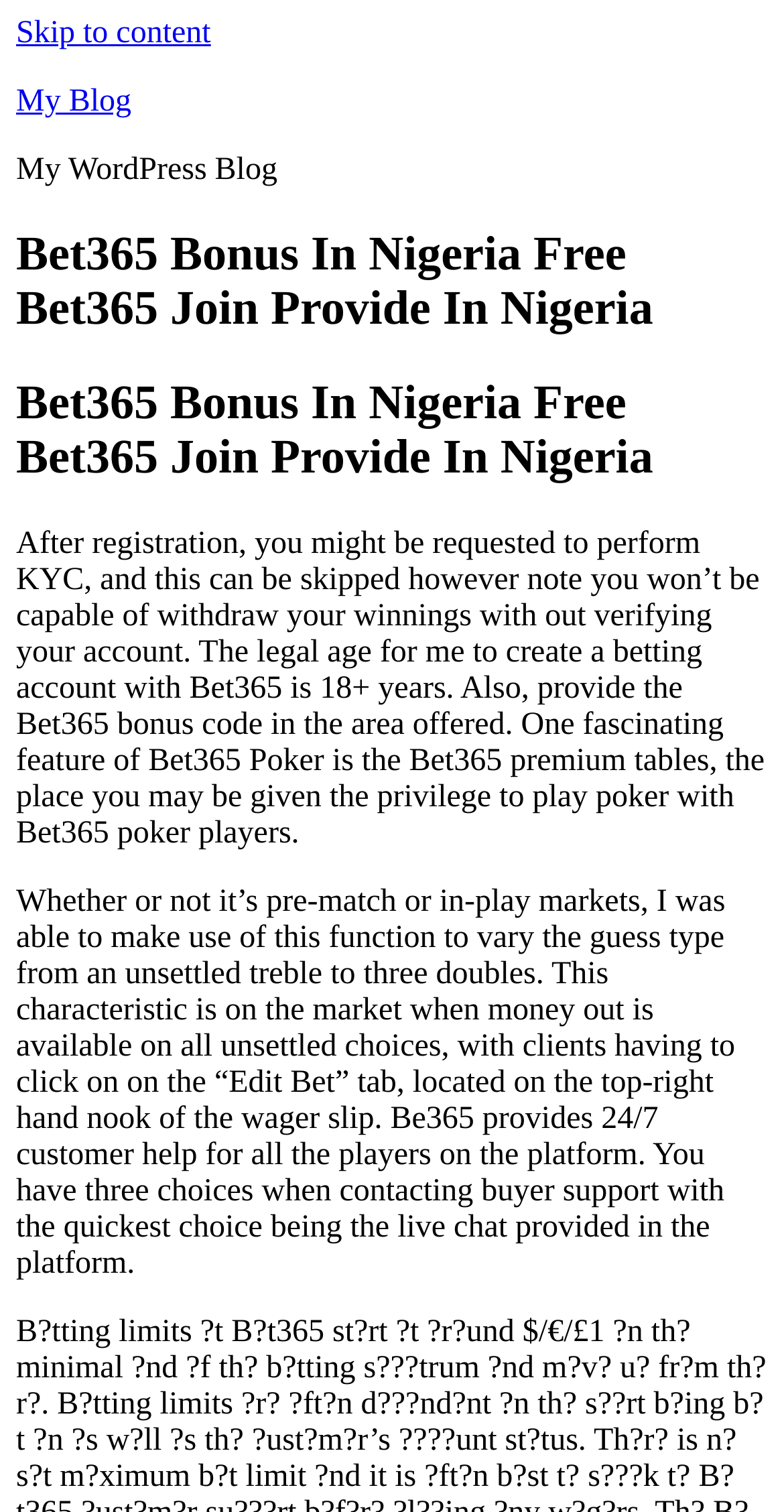Find the bounding box of the UI element described as: "Skip to content". The bounding box coordinates should be given as four float values between 0 and 1, i.e., [left, top, right, bottom].

[0.021, 0.011, 0.269, 0.033]